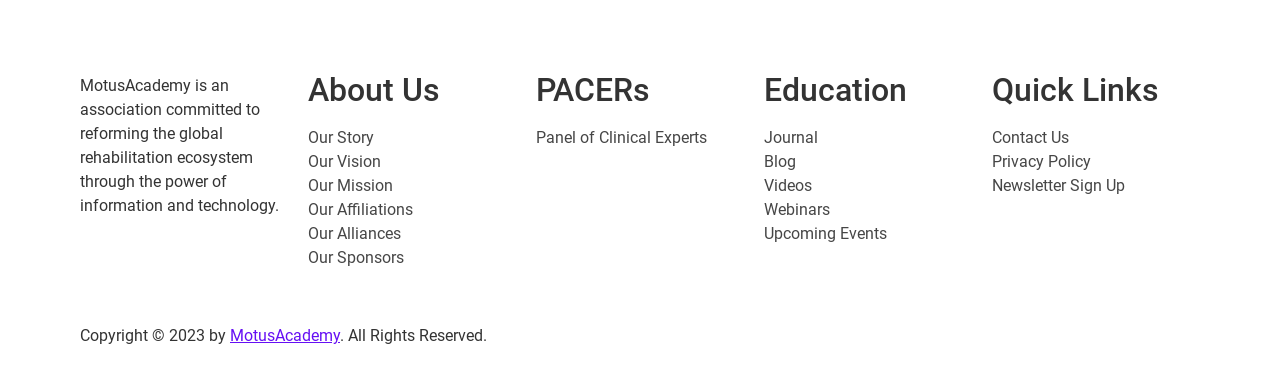Extract the bounding box for the UI element that matches this description: "Newsletter Sign Up".

[0.775, 0.472, 0.879, 0.523]